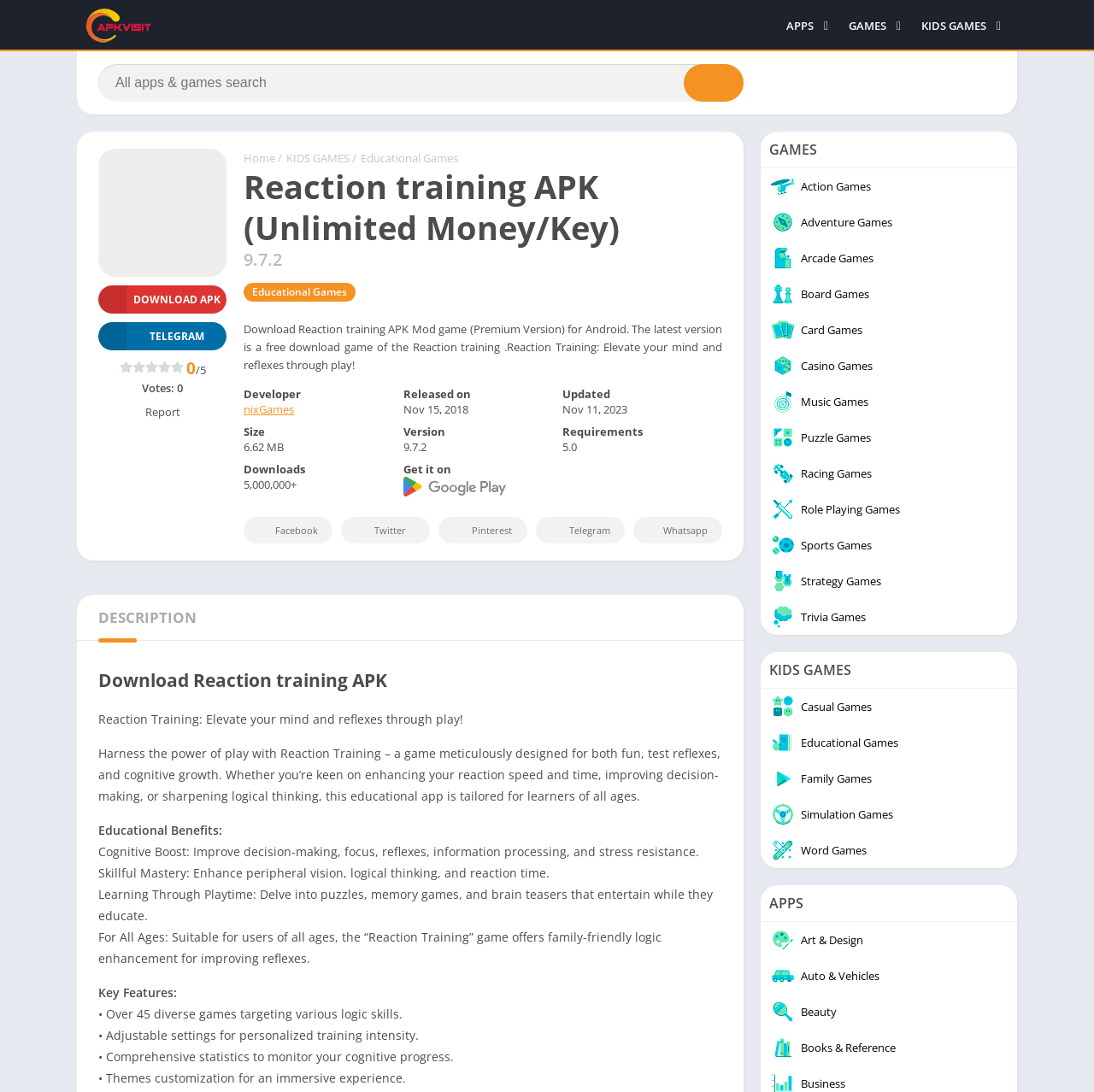Please specify the coordinates of the bounding box for the element that should be clicked to carry out this instruction: "Visit the 'Privacy Policy' page". The coordinates must be four float numbers between 0 and 1, formatted as [left, top, right, bottom].

None